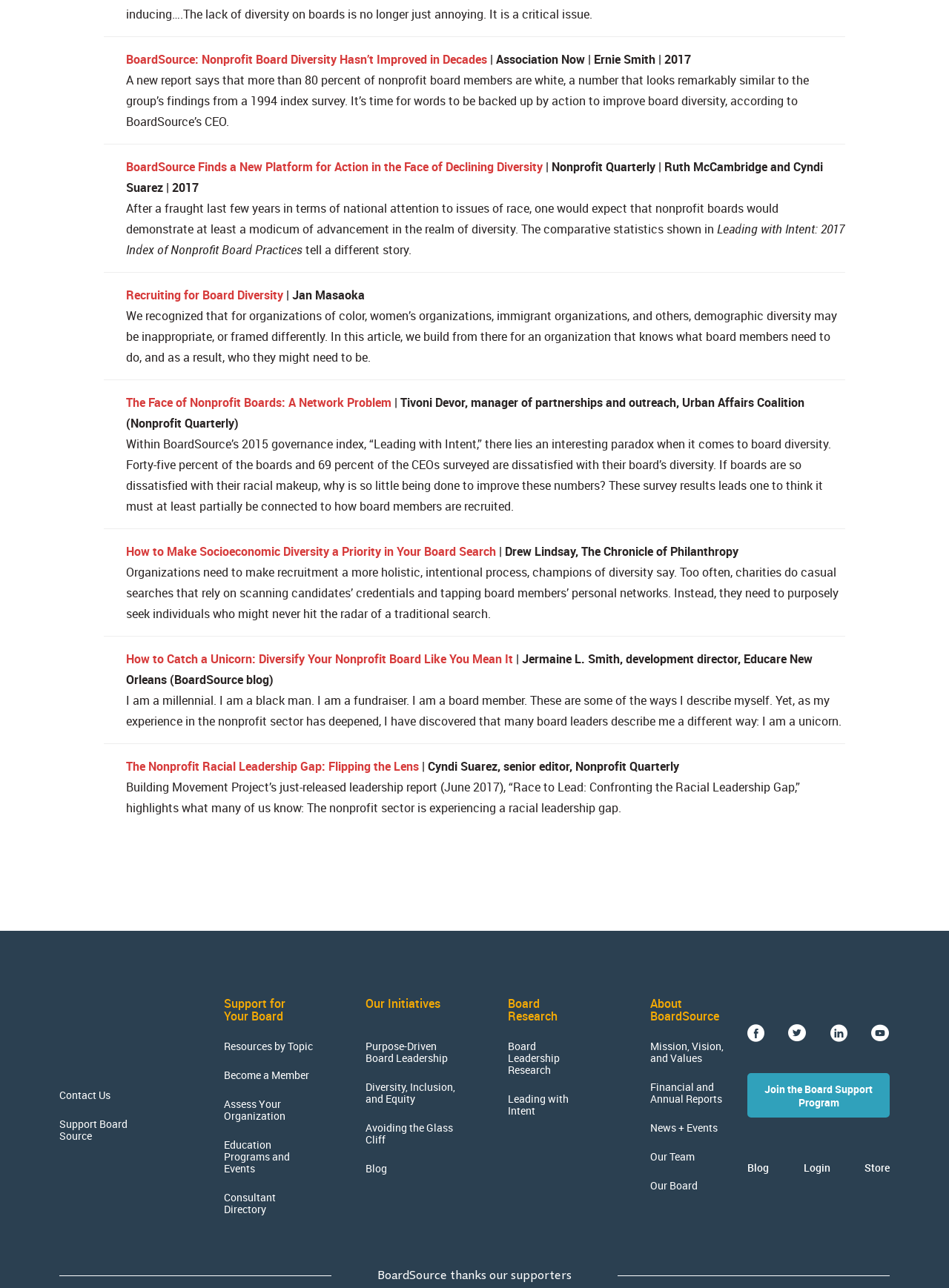Who is the author of the article 'Recruiting for Board Diversity'?
Please analyze the image and answer the question with as much detail as possible.

I found the article 'Recruiting for Board Diversity' on the webpage and looked for the author's name, which is Jan Masaoka.